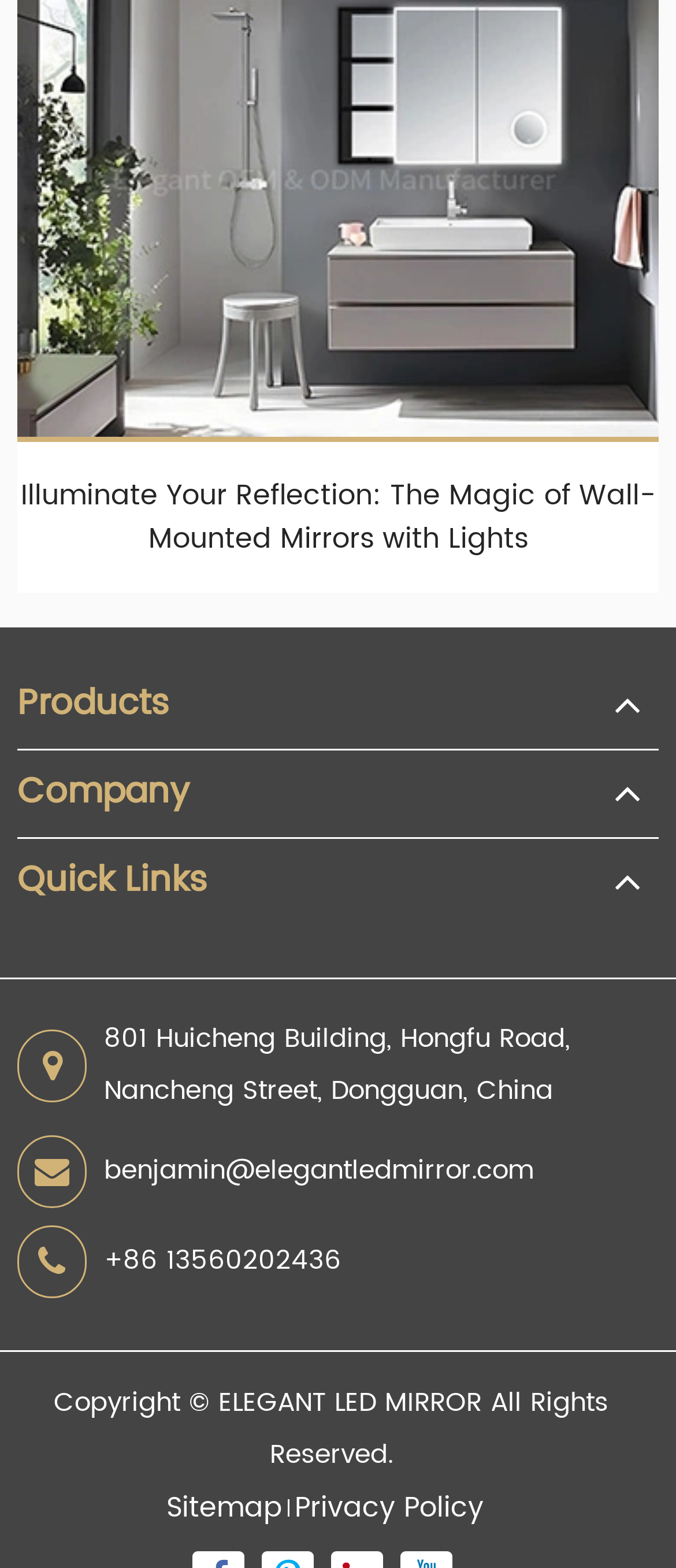Find the bounding box coordinates for the UI element that matches this description: "Aocns 2015".

None